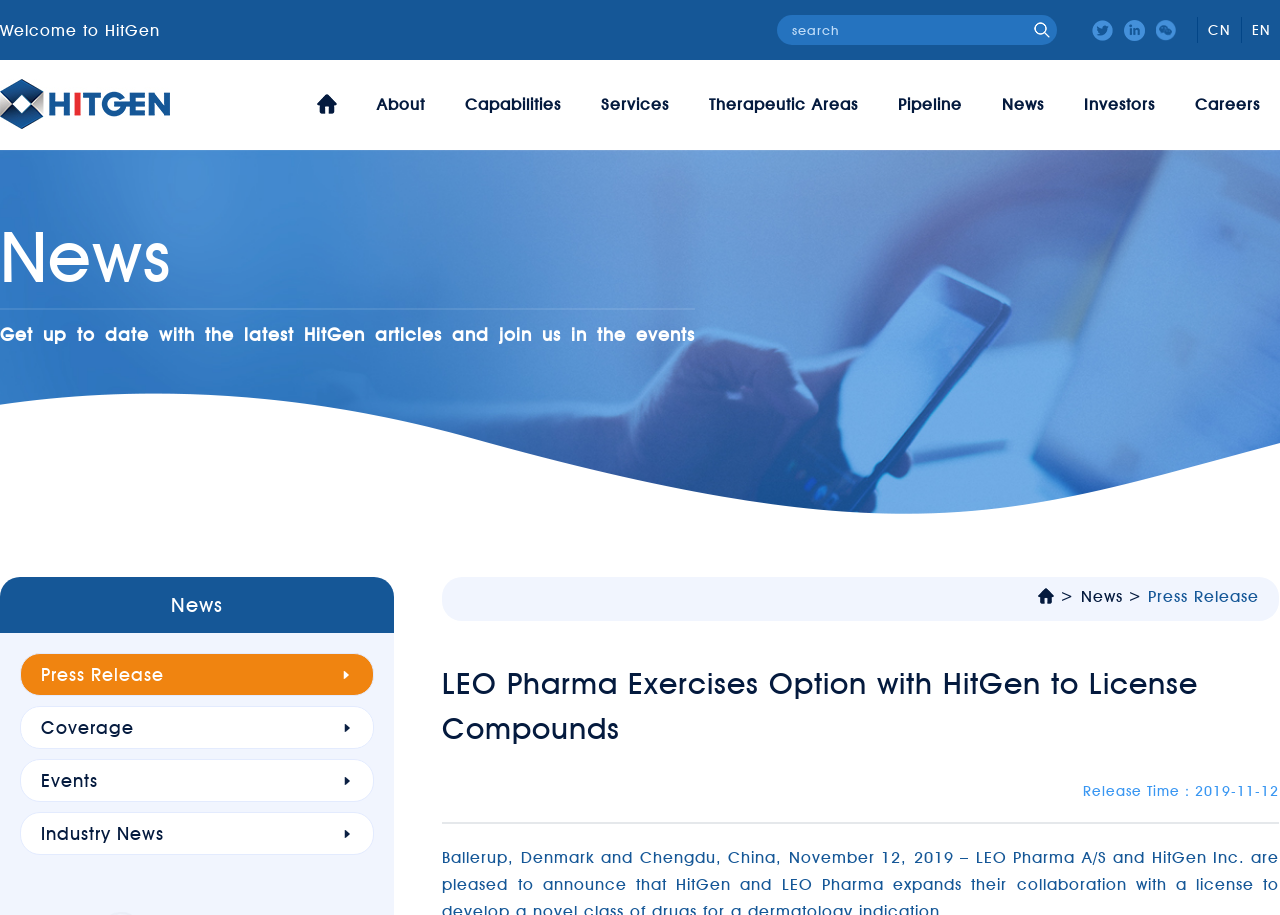Specify the bounding box coordinates of the element's region that should be clicked to achieve the following instruction: "go to Chinese website". The bounding box coordinates consist of four float numbers between 0 and 1, in the format [left, top, right, bottom].

[0.935, 0.019, 0.969, 0.047]